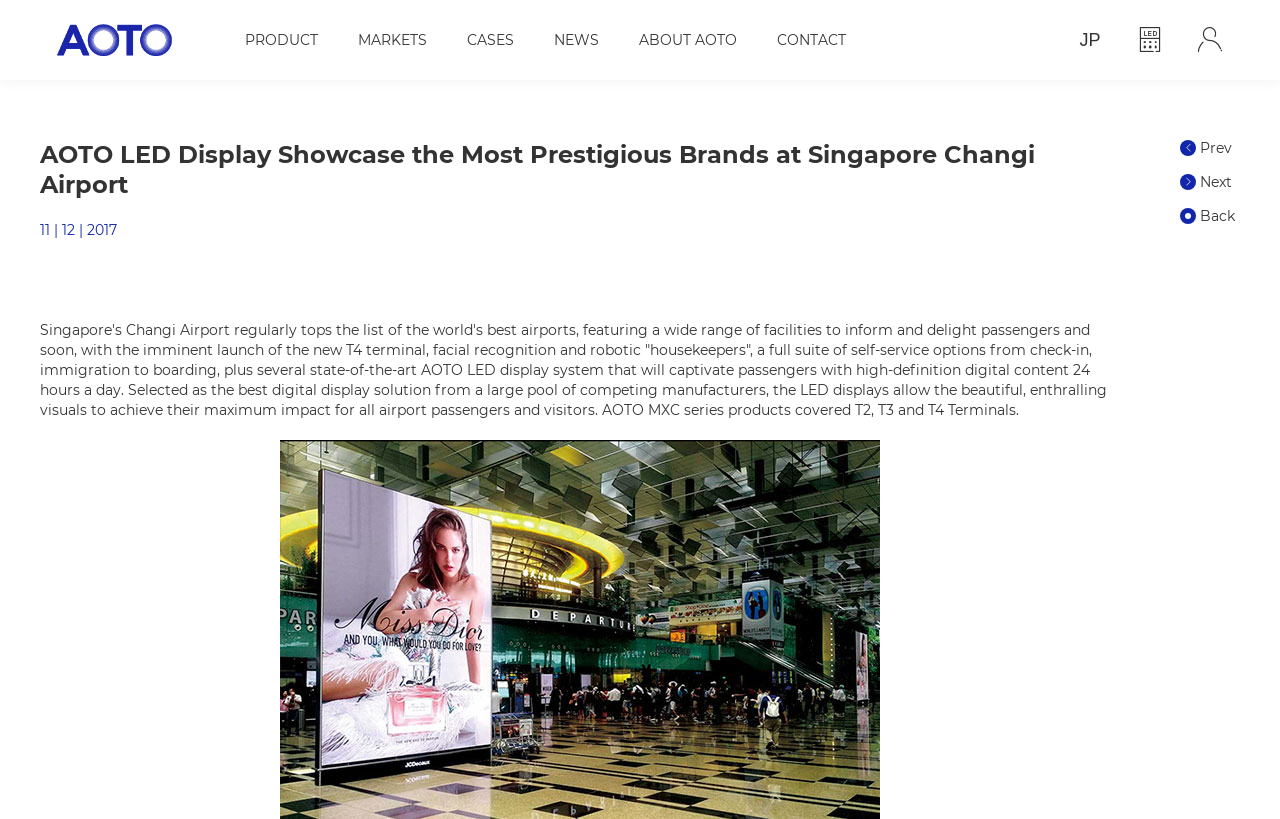Please determine the bounding box coordinates of the area that needs to be clicked to complete this task: 'Click on the AOTO logo'. The coordinates must be four float numbers between 0 and 1, formatted as [left, top, right, bottom].

[0.031, 0.029, 0.149, 0.068]